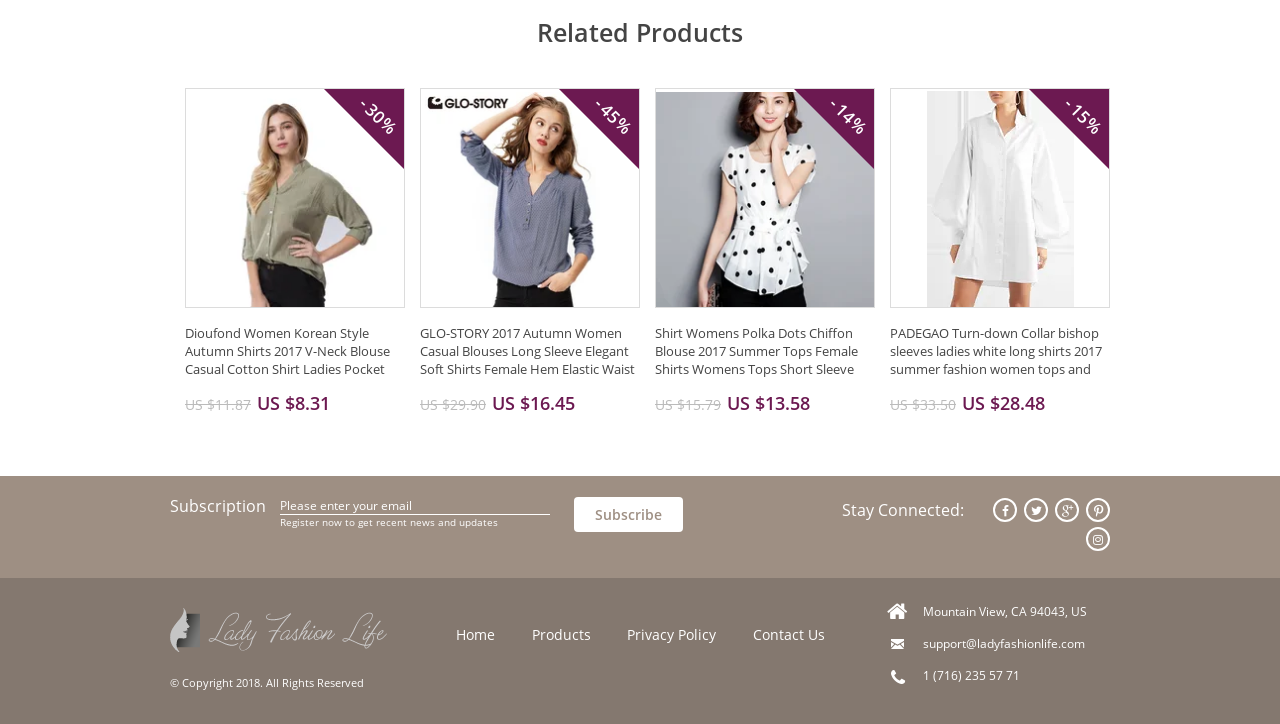Answer the following query concisely with a single word or phrase:
What is the purpose of the textbox?

Enter email